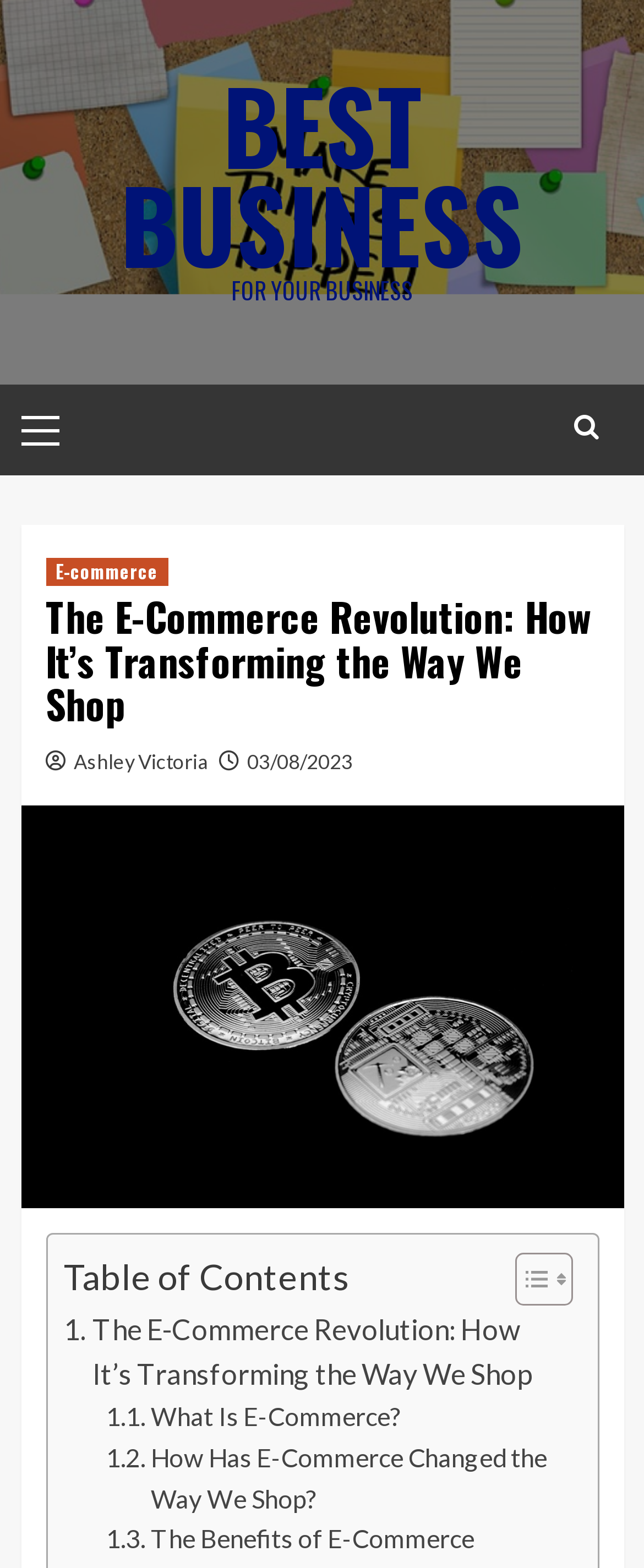Please specify the bounding box coordinates of the clickable region necessary for completing the following instruction: "View the 'What Is E-Commerce?' section". The coordinates must consist of four float numbers between 0 and 1, i.e., [left, top, right, bottom].

[0.164, 0.891, 0.624, 0.917]